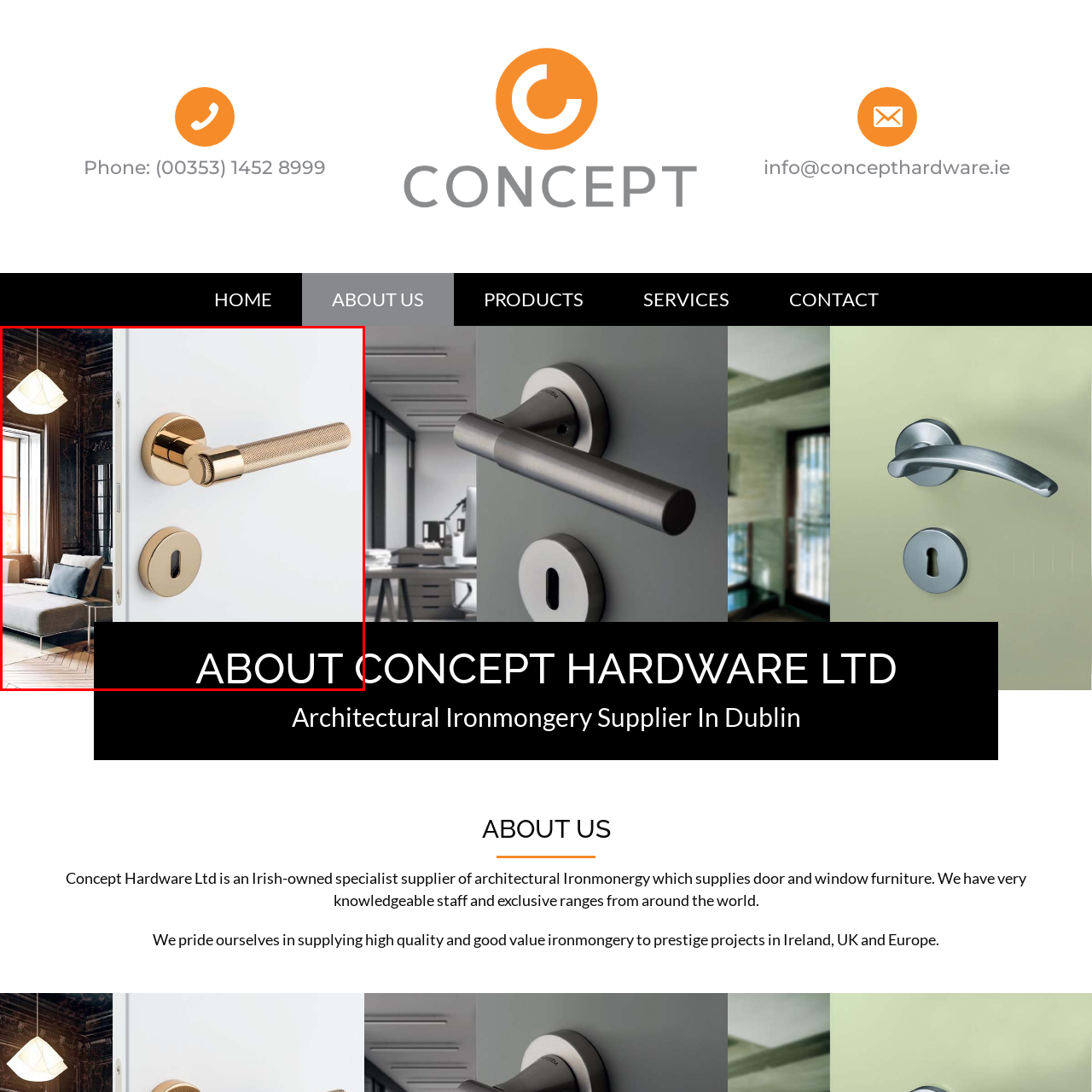Concentrate on the image inside the red frame and provide a detailed response to the subsequent question, utilizing the visual information from the image: 
What is the purpose of the 'About Us' section?

The image is part of the 'About Us' section for Concept Hardware Ltd, which suggests that the purpose of this section is to highlight the company's commitment to high-quality design elements for both residential and commercial spaces.